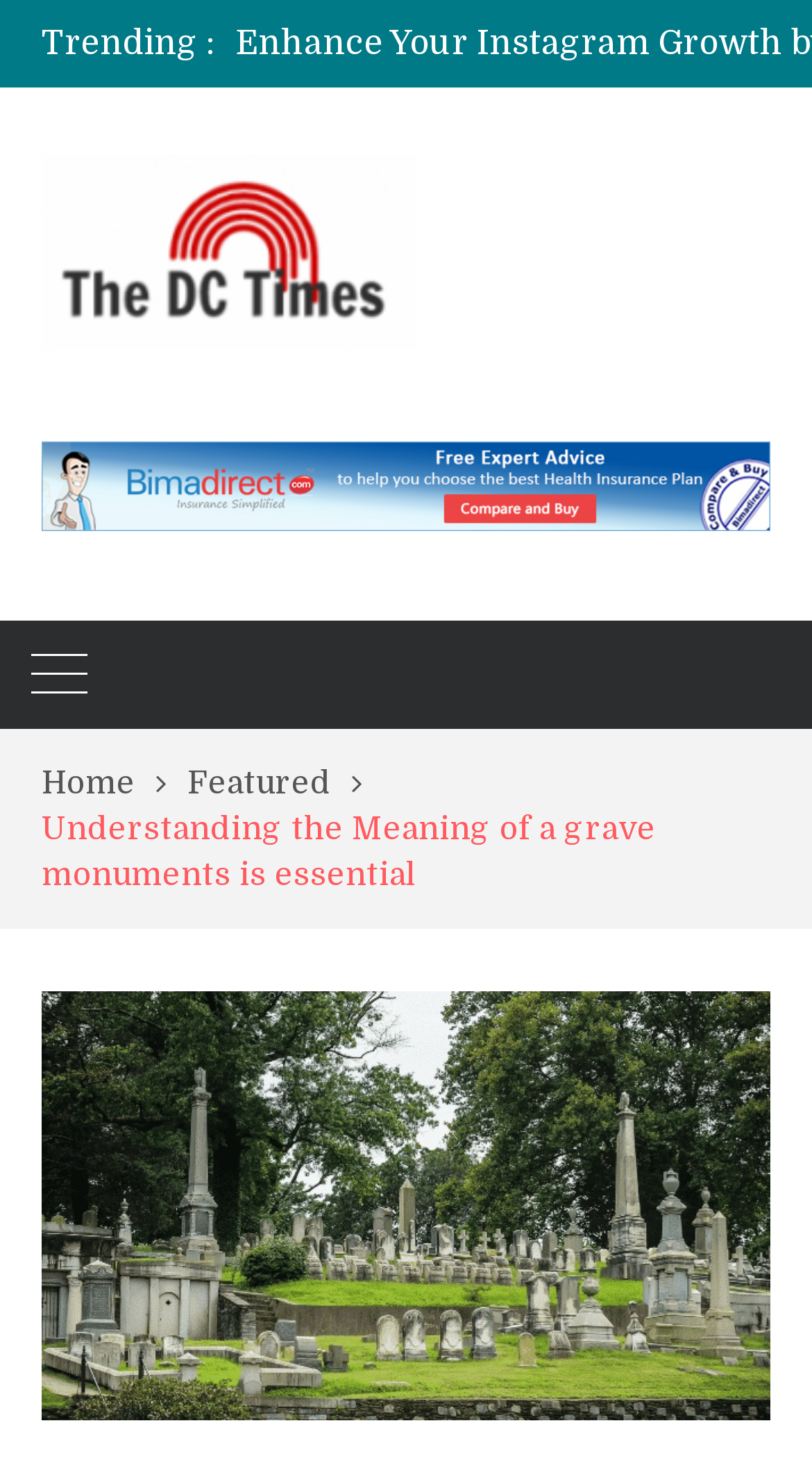Predict the bounding box coordinates for the UI element described as: "Featured". The coordinates should be four float numbers between 0 and 1, presented as [left, top, right, bottom].

[0.231, 0.516, 0.472, 0.541]